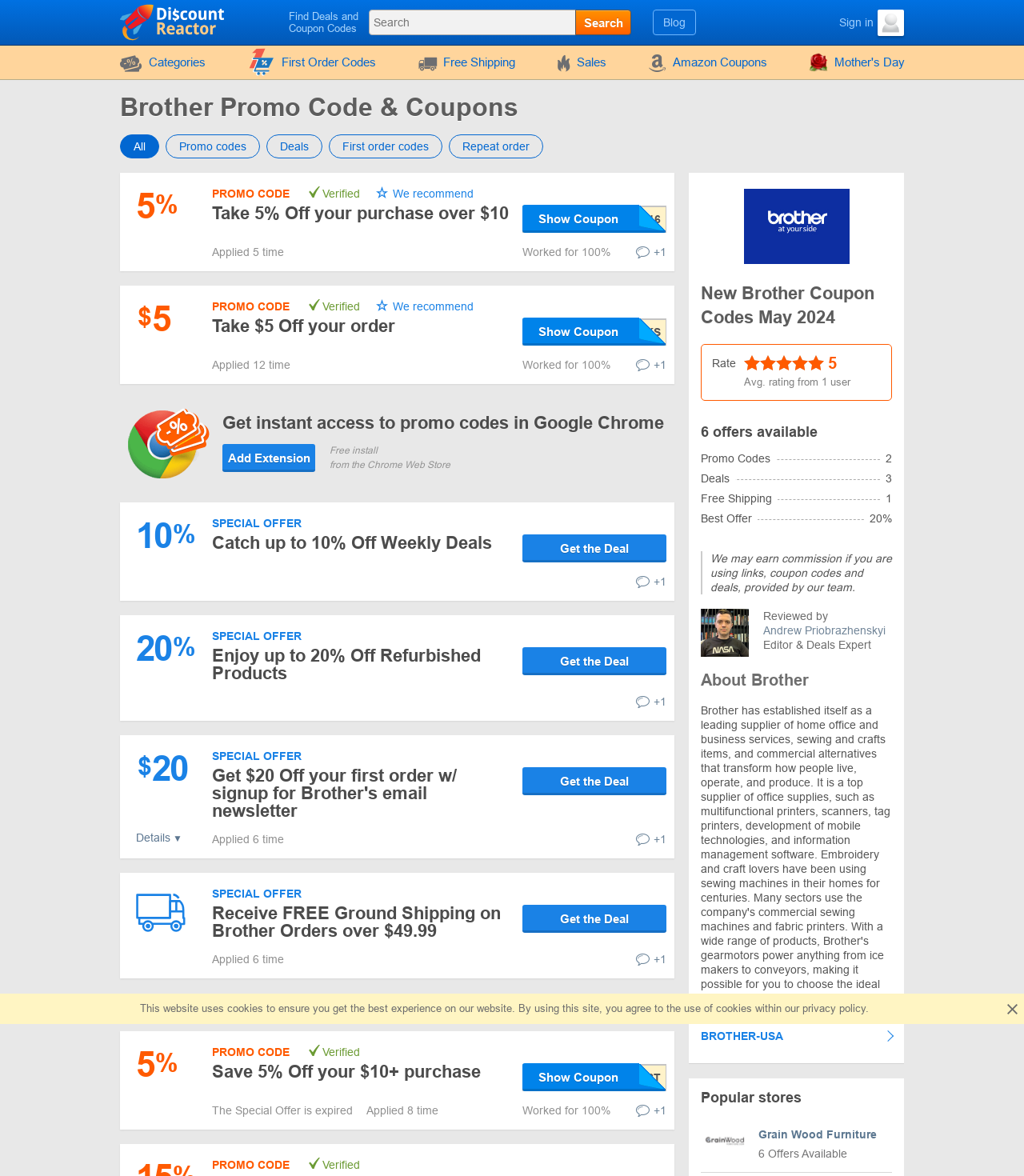Extract the bounding box coordinates for the HTML element that matches this description: "alt="Brother promo codes" title="Brother coupons"". The coordinates should be four float numbers between 0 and 1, i.e., [left, top, right, bottom].

[0.726, 0.216, 0.829, 0.227]